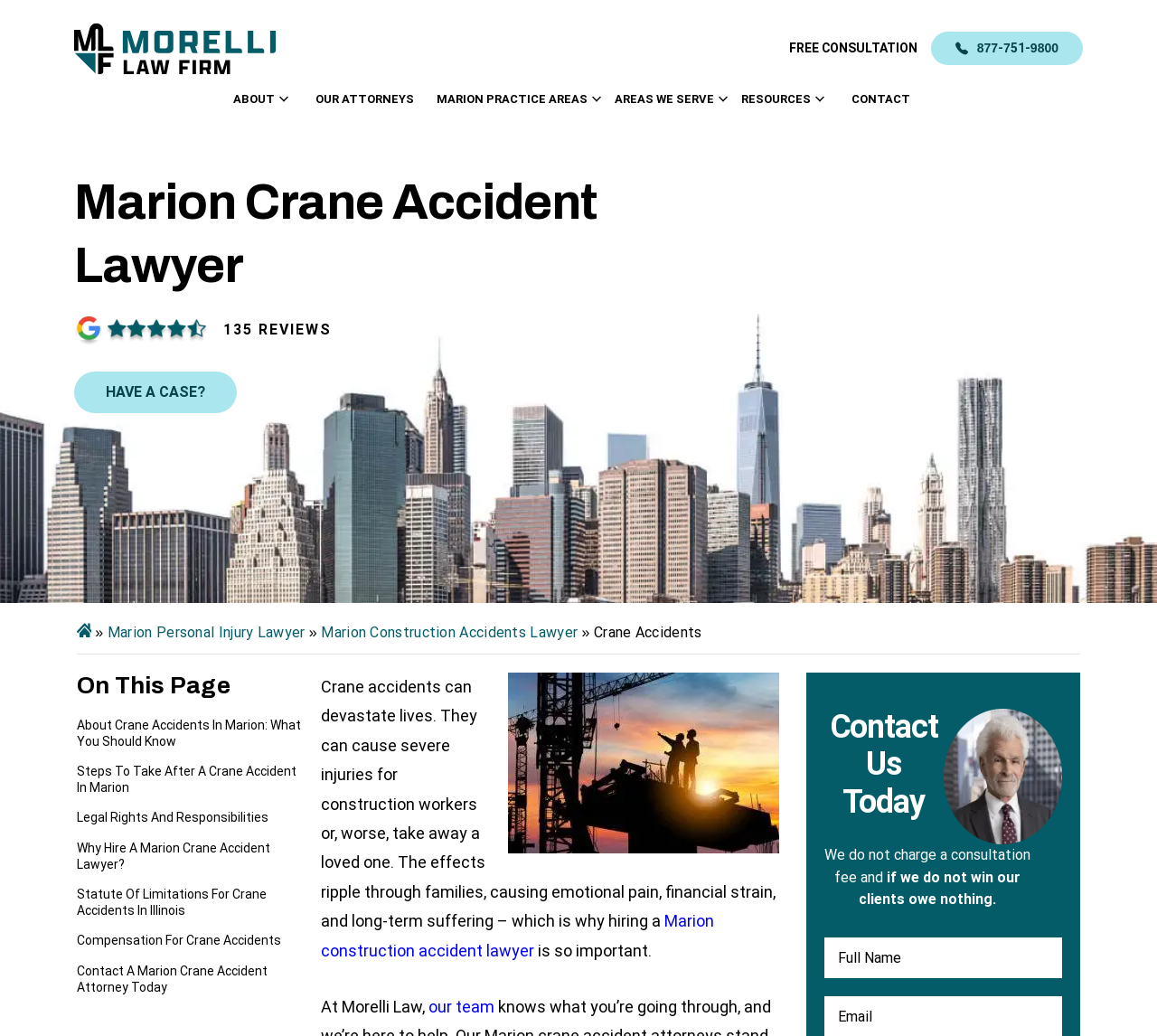Please examine the image and provide a detailed answer to the question: What type of accidents does the law firm handle?

The type of accidents the law firm handles can be inferred from the heading 'Marion Crane Accident Lawyer' with a bounding box of [0.064, 0.166, 0.587, 0.288], and also from the various links and text throughout the webpage related to crane accidents.